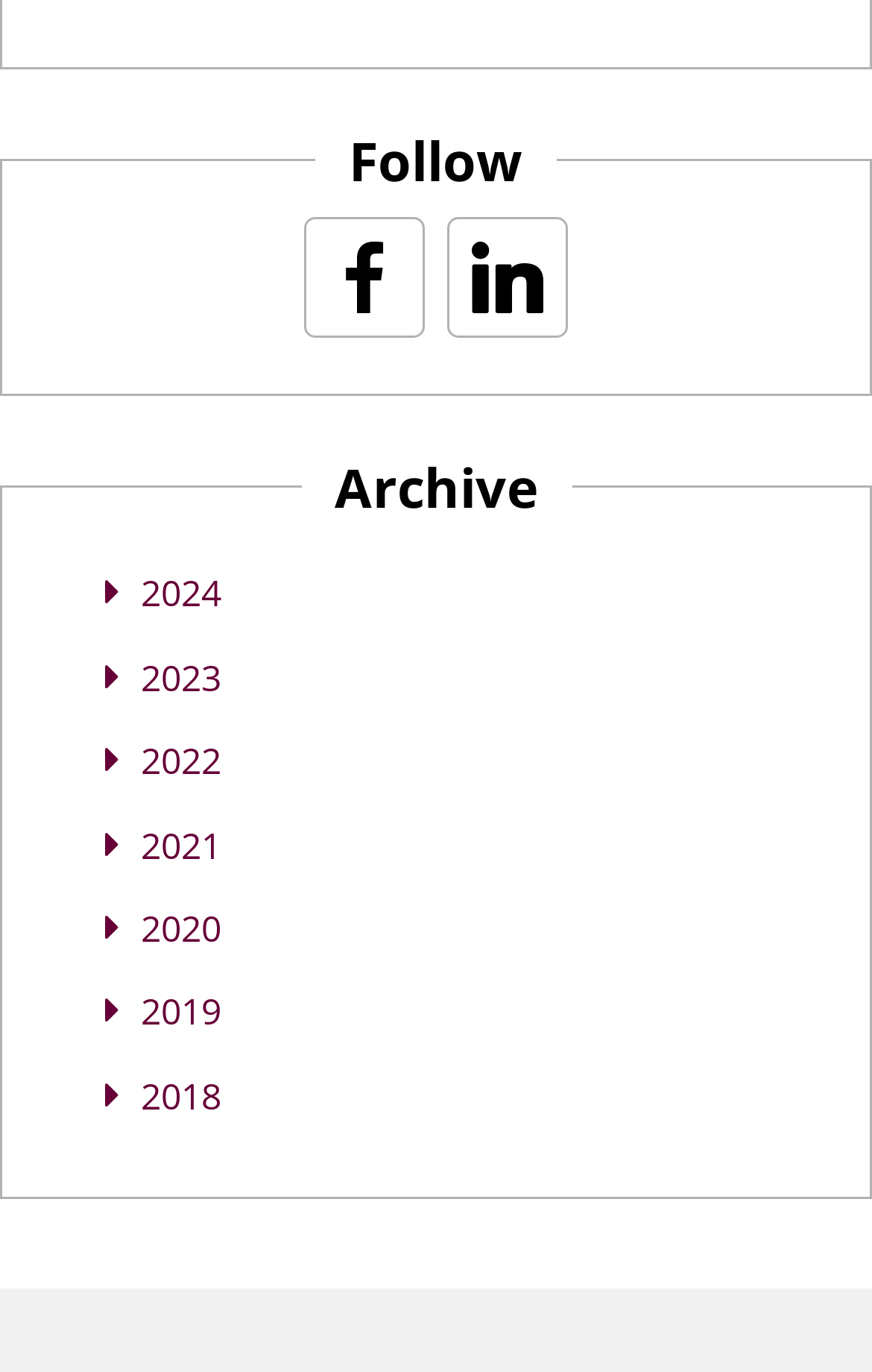Answer with a single word or phrase: 
What is the name of the social media platform with a '' icon?

Facebook